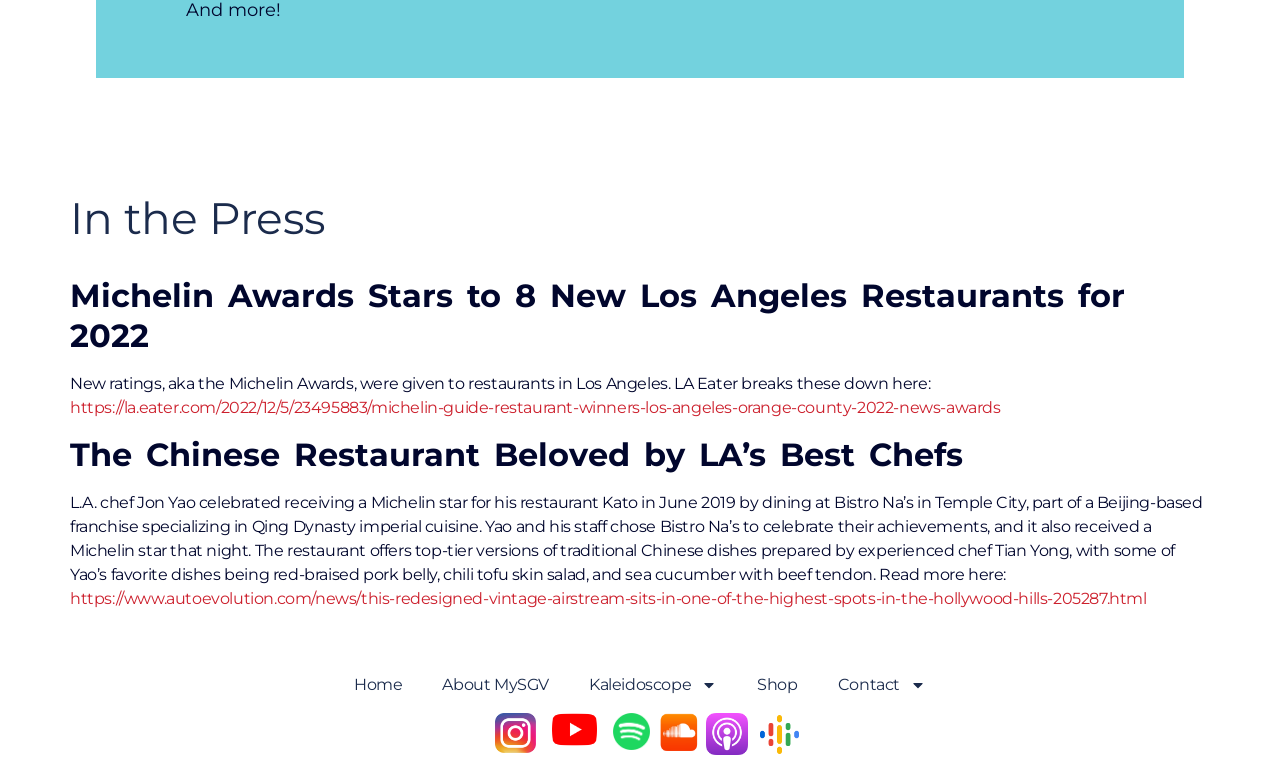Identify the bounding box coordinates for the element that needs to be clicked to fulfill this instruction: "Explore the article about The Chinese Restaurant Beloved by LA’s Best Chefs". Provide the coordinates in the format of four float numbers between 0 and 1: [left, top, right, bottom].

[0.055, 0.557, 0.945, 0.608]